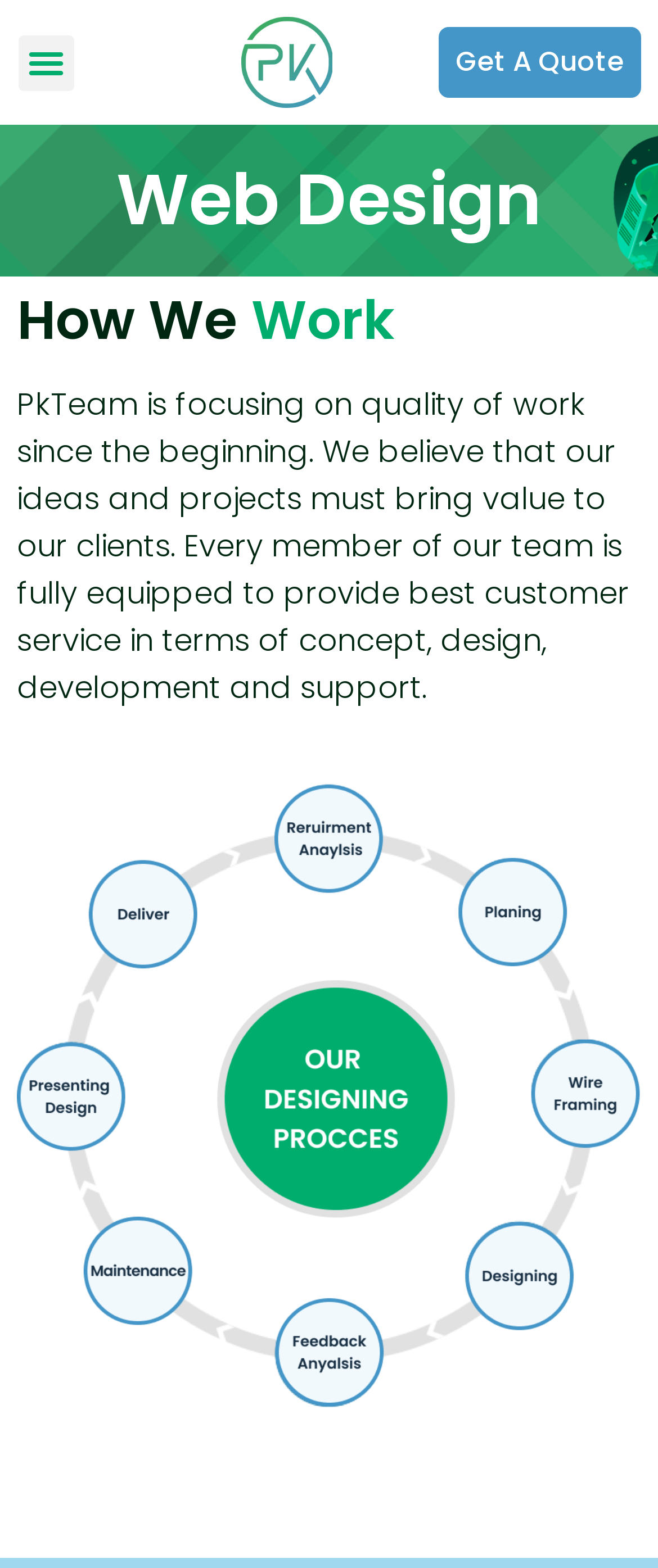Show the bounding box coordinates for the HTML element as described: "Menu".

[0.028, 0.022, 0.112, 0.058]